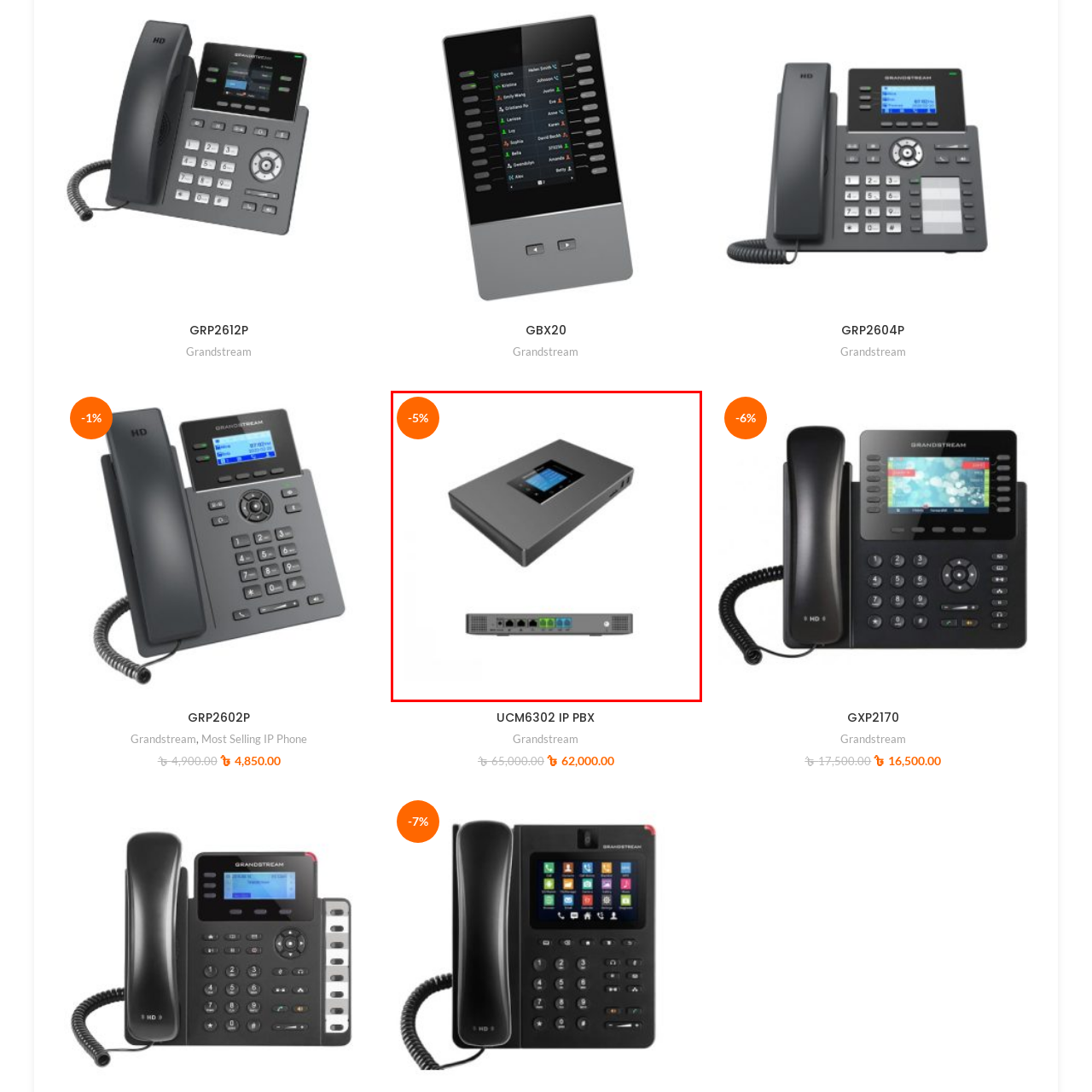What is the finish of the device?
Look closely at the part of the image outlined in red and give a one-word or short phrase answer.

Gray